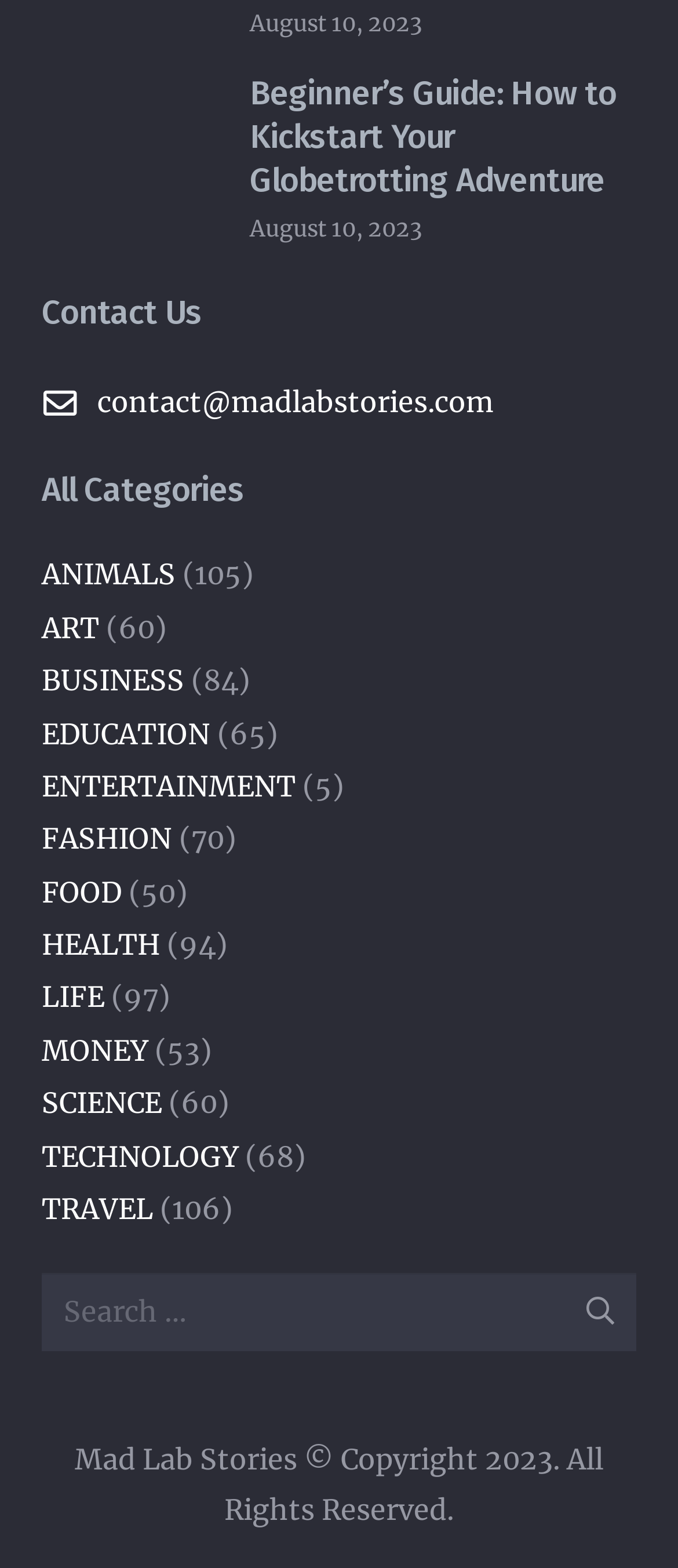Provide a one-word or short-phrase answer to the question:
What is the copyright year of Mad Lab Stories?

2023